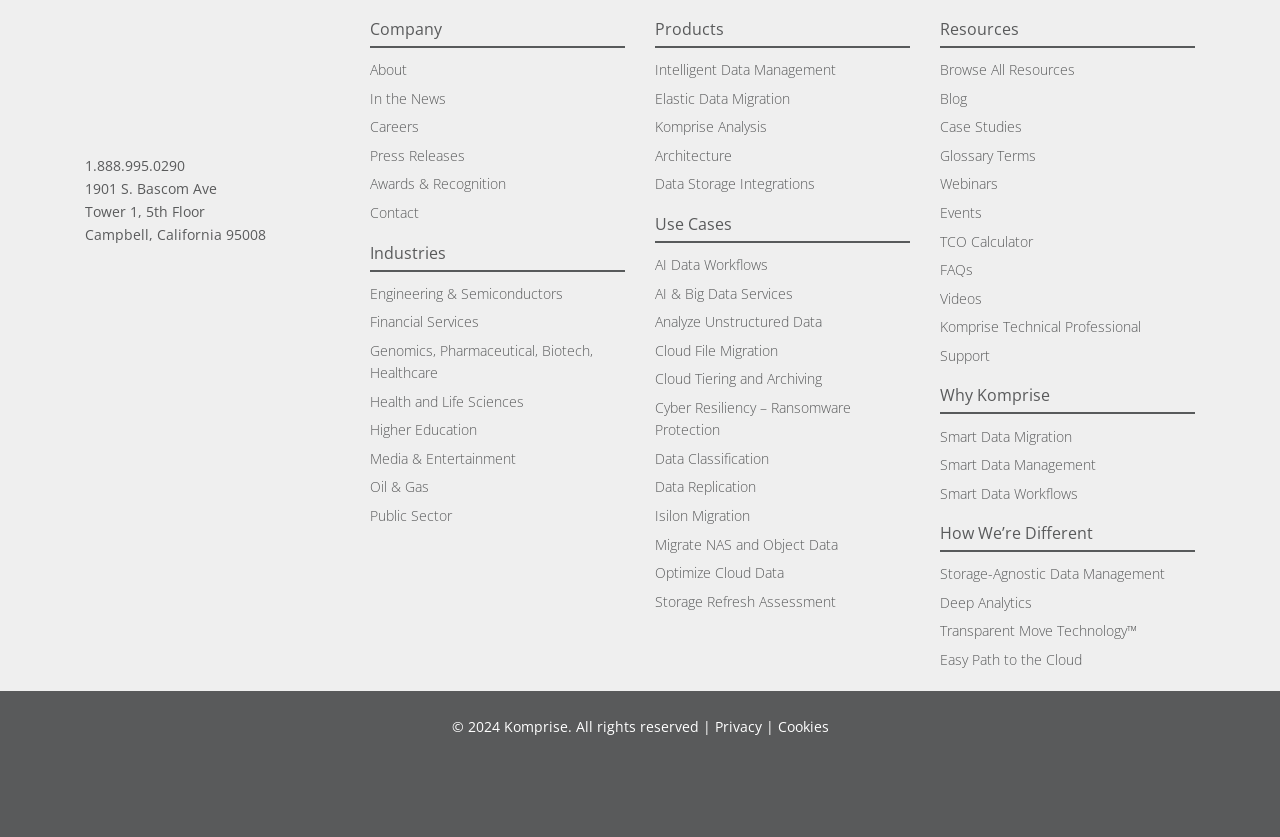Find the bounding box coordinates of the area to click in order to follow the instruction: "Read 'Case Studies'".

[0.735, 0.135, 0.799, 0.169]